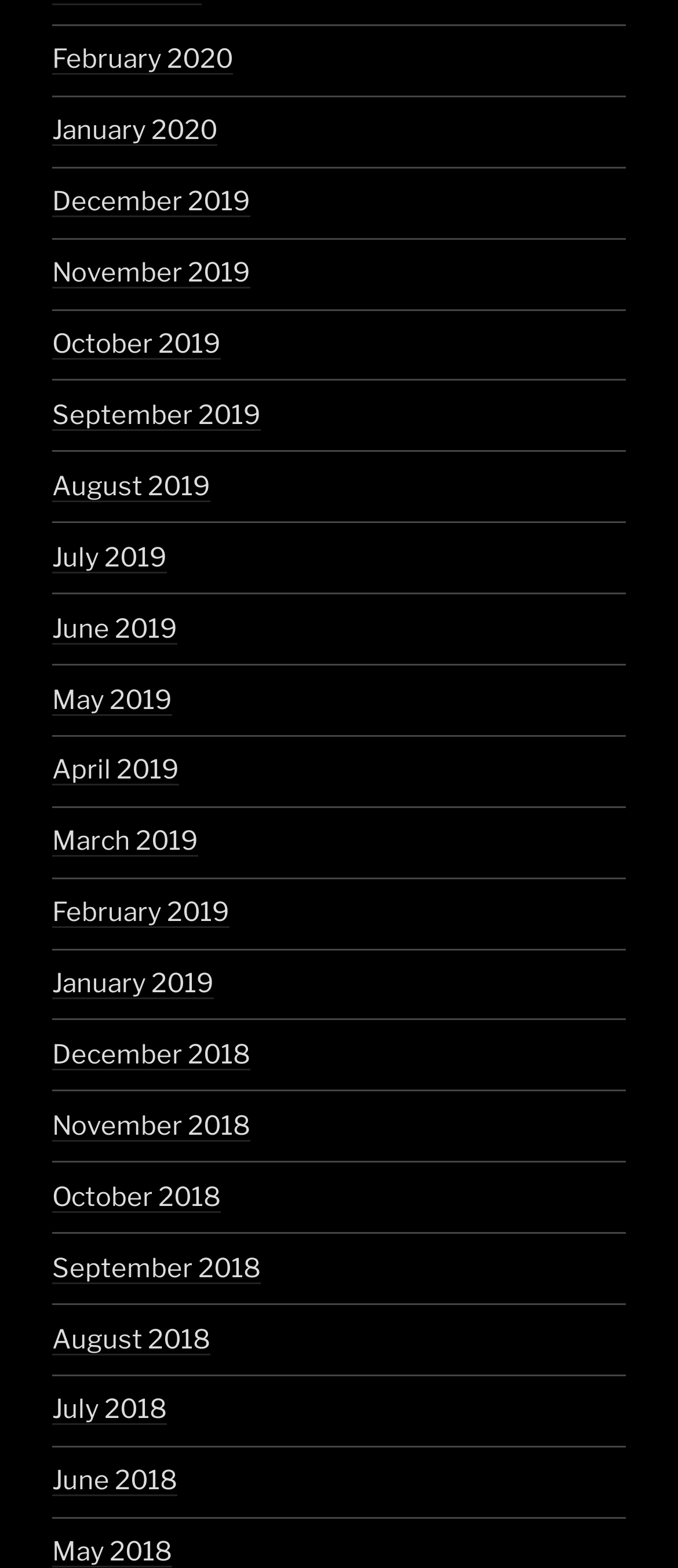Analyze the image and give a detailed response to the question:
What is the common prefix of all link texts?

I observed that all link texts start with a month name, such as 'February', 'January', 'December', etc. This suggests that the common prefix of all link texts is a month name.